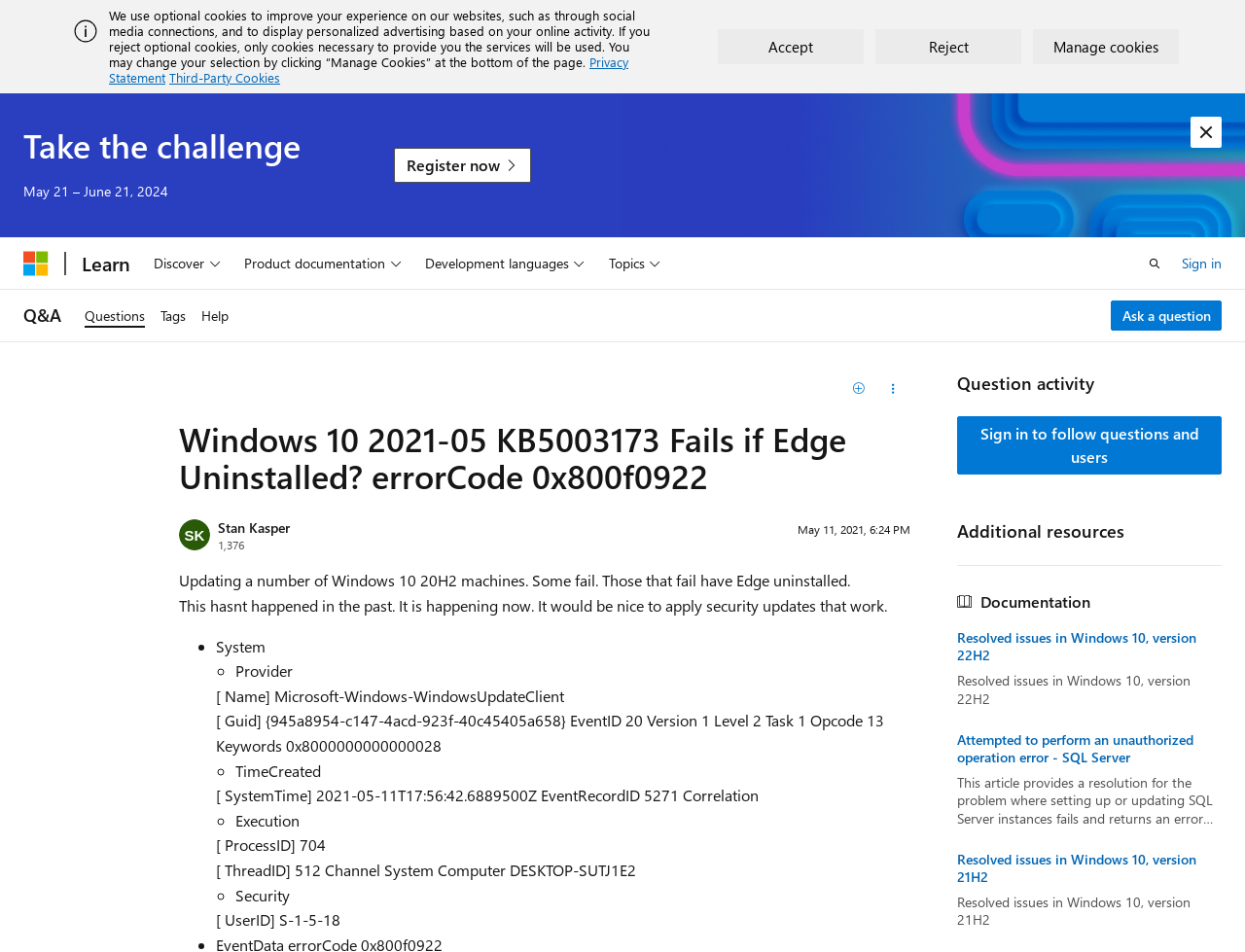Please find the bounding box for the UI element described by: "Ask a question".

[0.892, 0.315, 0.981, 0.348]